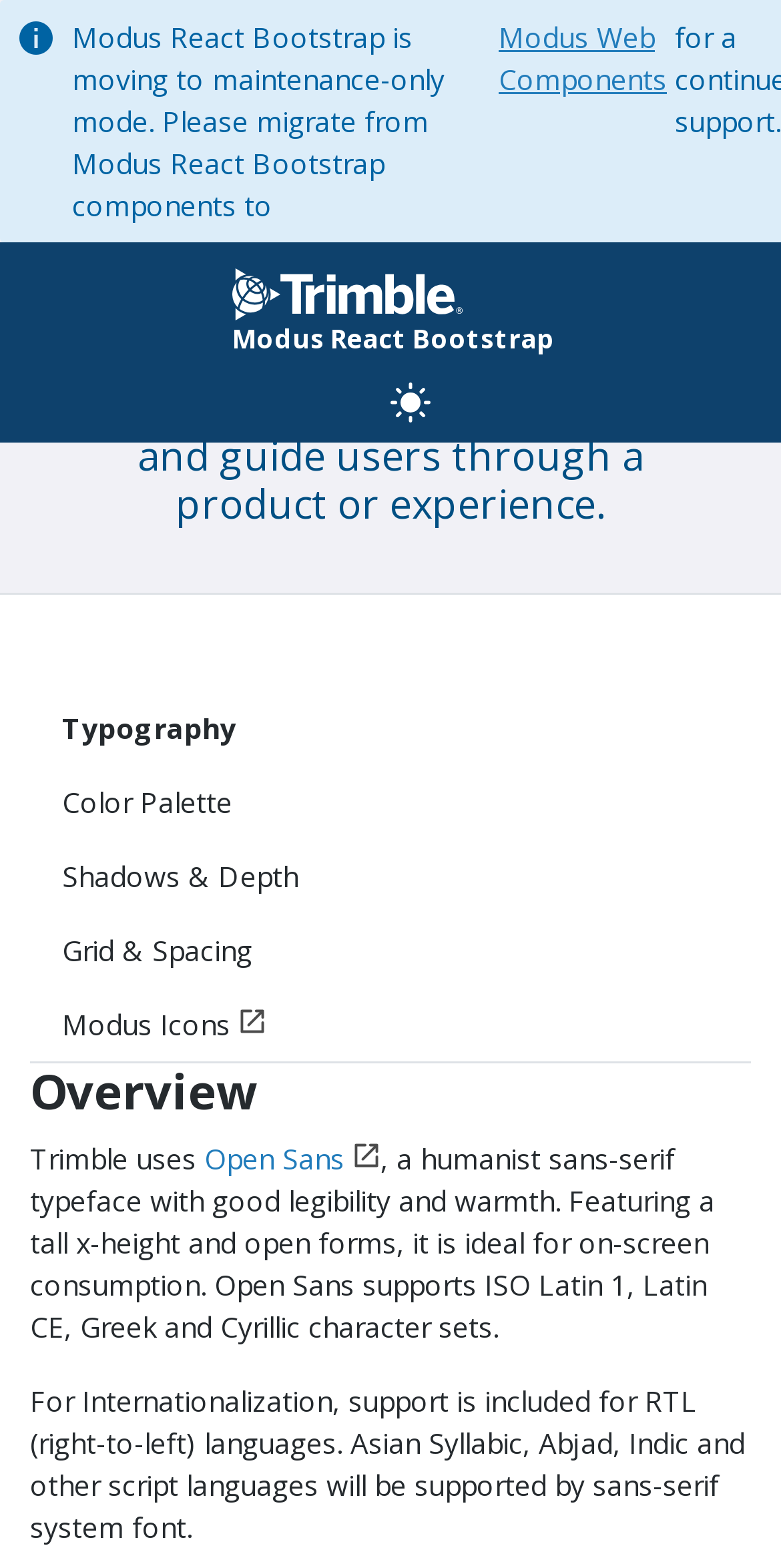Please identify the bounding box coordinates of the area that needs to be clicked to fulfill the following instruction: "go to home Modus React Bootstrap."

[0.297, 0.16, 0.71, 0.236]